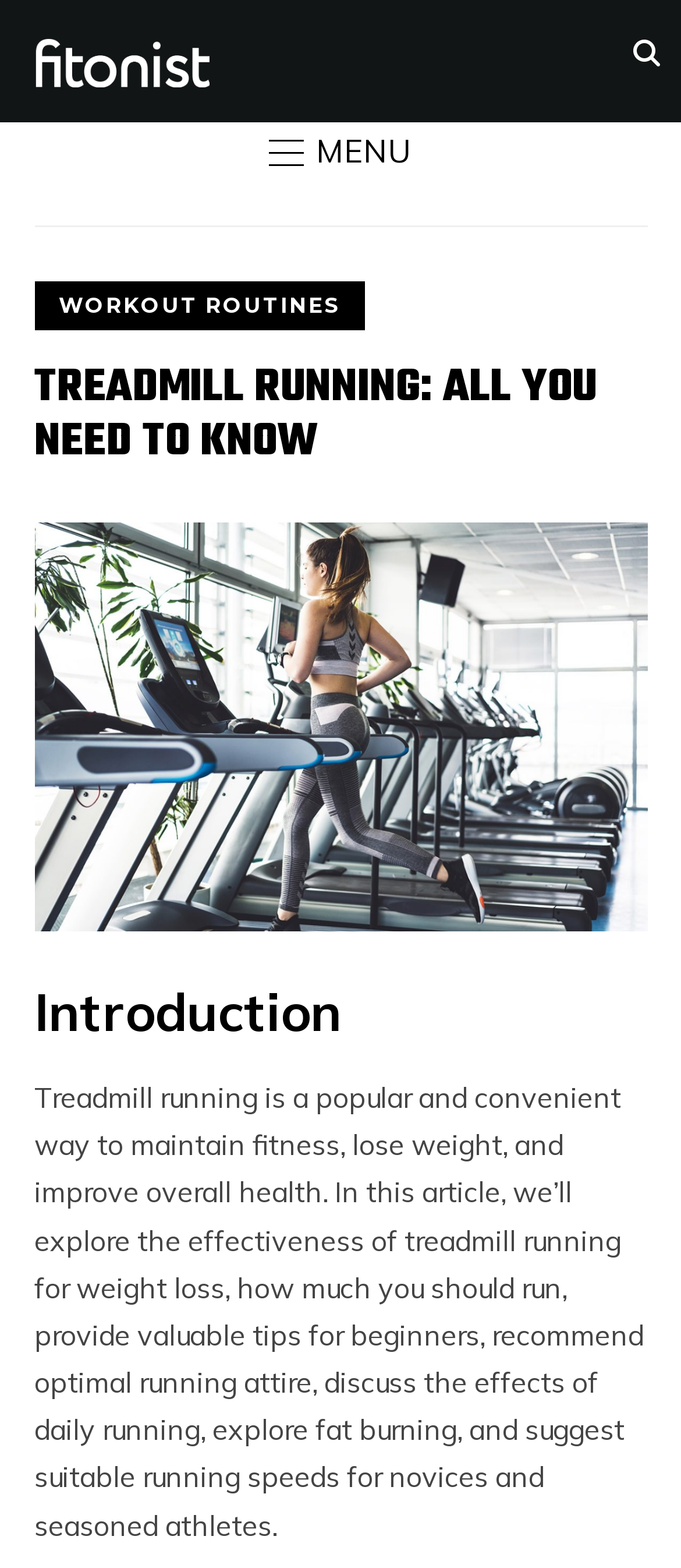Please give a short response to the question using one word or a phrase:
What is the purpose of treadmill running?

Fitness, weight loss, and health